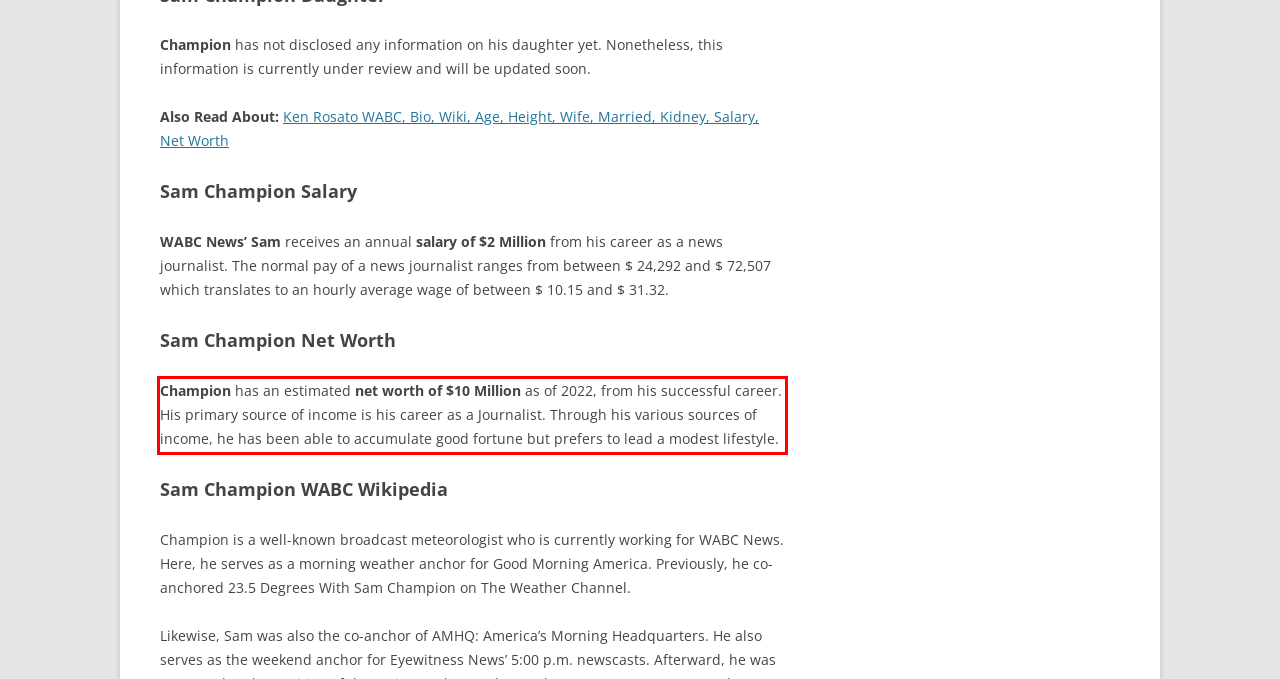You are given a webpage screenshot with a red bounding box around a UI element. Extract and generate the text inside this red bounding box.

Champion has an estimated net worth of $10 Million as of 2022, from his successful career. His primary source of income is his career as a Journalist. Through his various sources of income, he has been able to accumulate good fortune but prefers to lead a modest lifestyle.